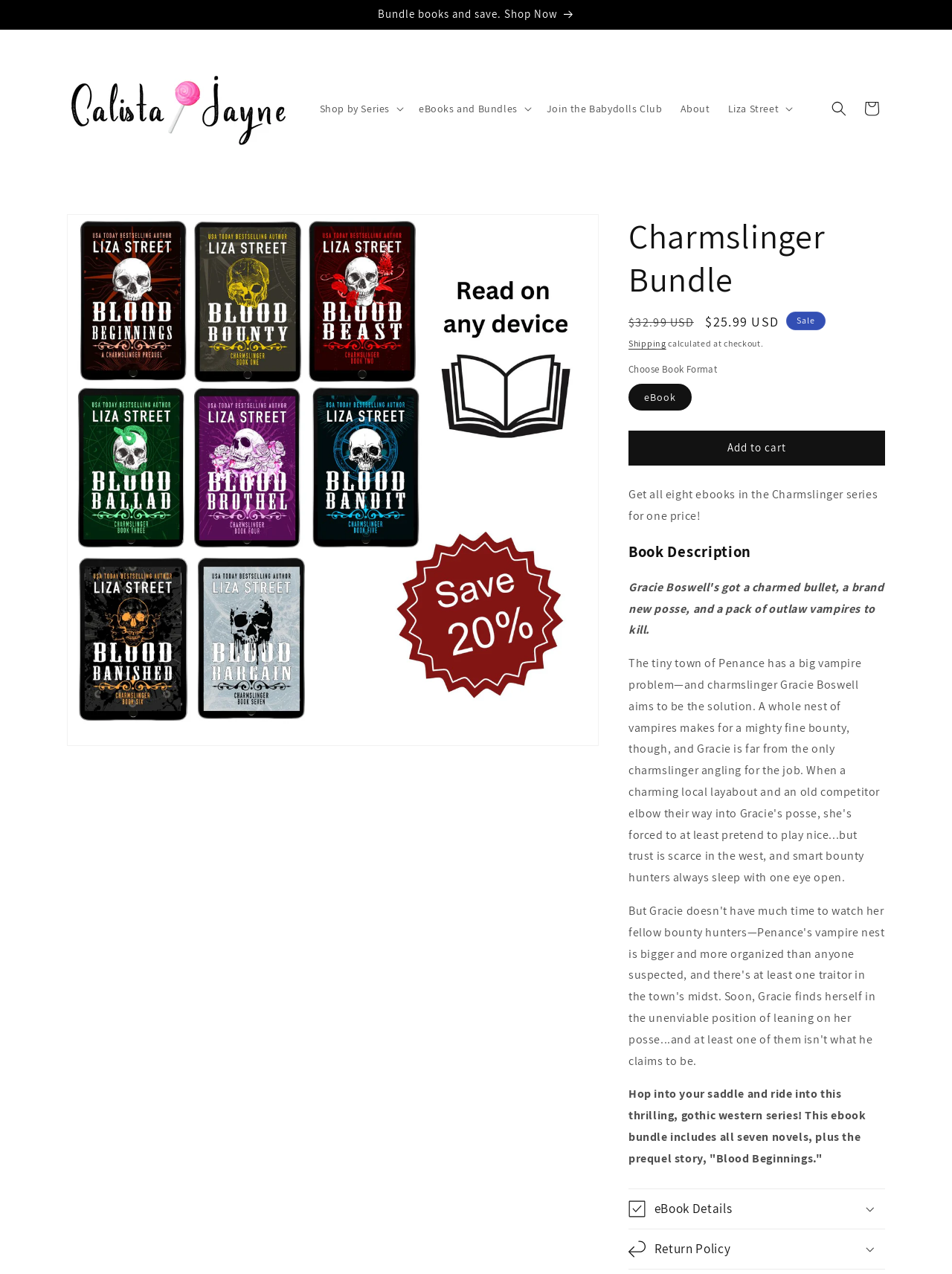Carefully examine the image and provide an in-depth answer to the question: How much is the sale price of the Charmslinger Bundle?

The sale price can be found in the product information section, where it says 'Sale price' followed by the price '$25.99 USD'.